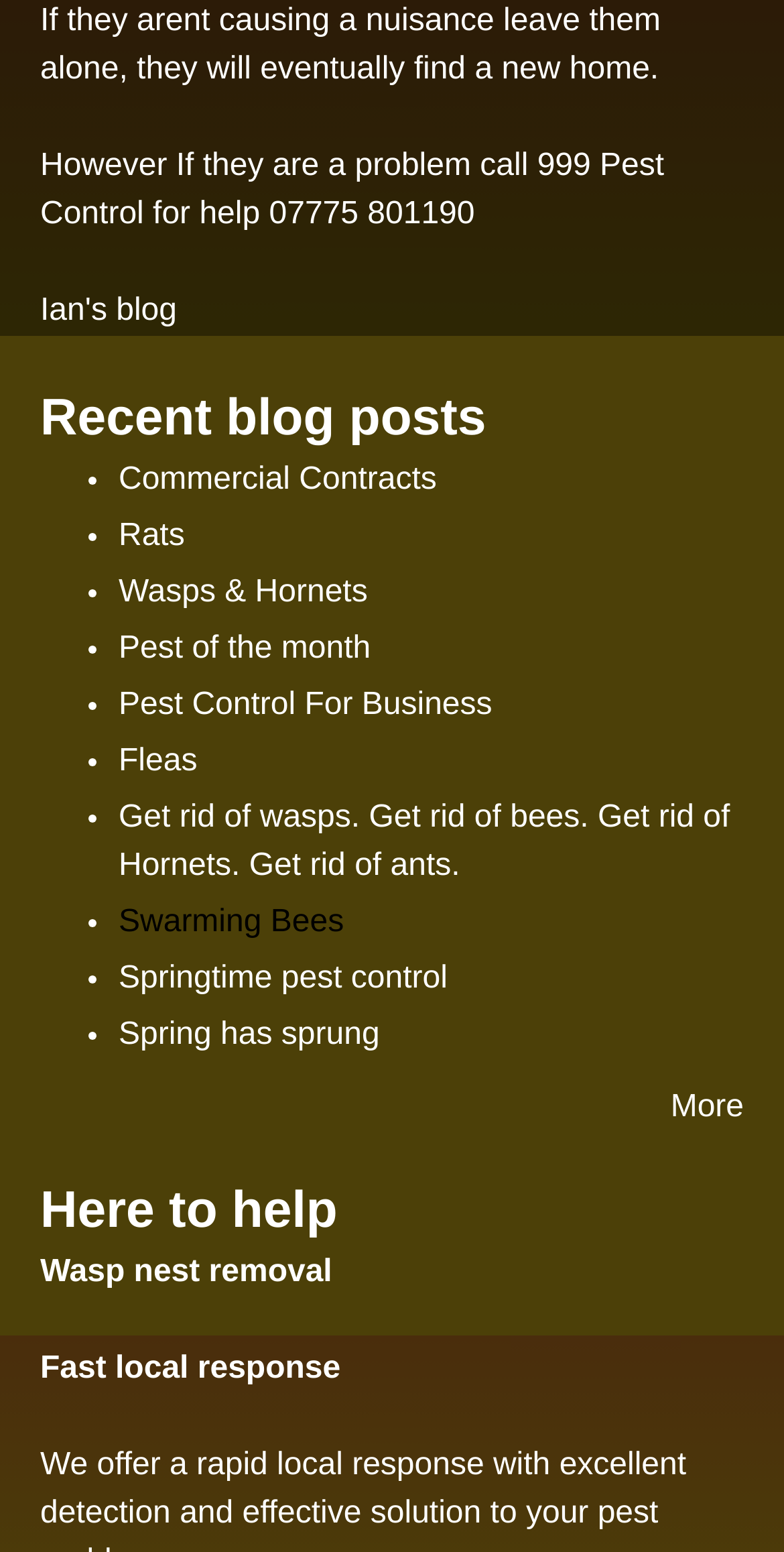What service is offered by the company?
Offer a detailed and exhaustive answer to the question.

The StaticText element 'Wasp nest removal' is listed under the heading 'Here to help', which suggests that the company offers this service.